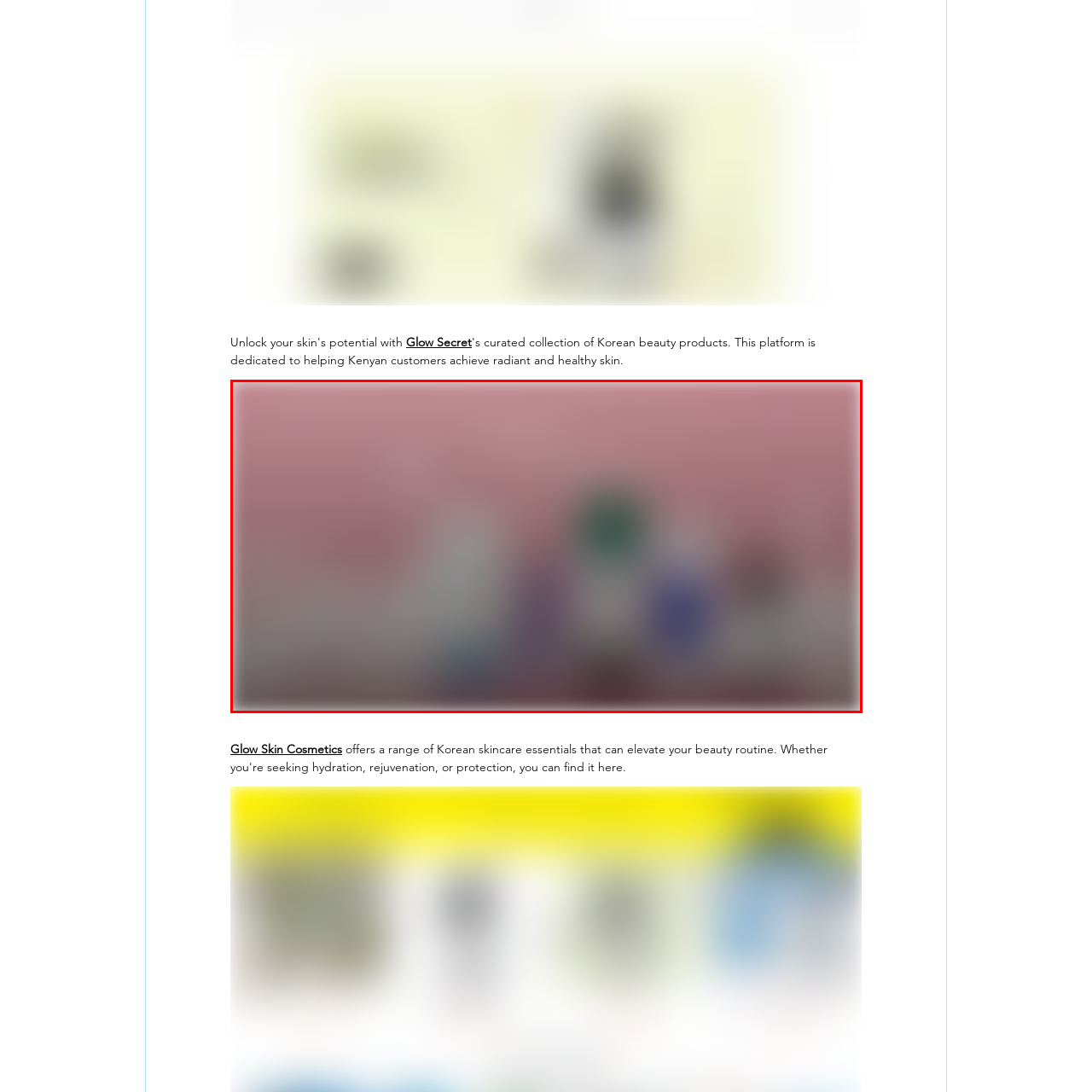Provide a comprehensive description of the image highlighted within the red bounding box.

The image showcases a collection of cosmetics from the brand "Glow Secret". The products are elegantly arranged against a soft pink background, enhancing the vibrant colors of the packaging. Prominent in the foreground are various bottles and containers, each designed with distinct and appealing aesthetics, representative of the brand's focus on beauty and skin care. The assortment visually emphasizes the theme of skincare and glamour, inviting viewers to explore the array of products that promise enhanced beauty and care for the skin.